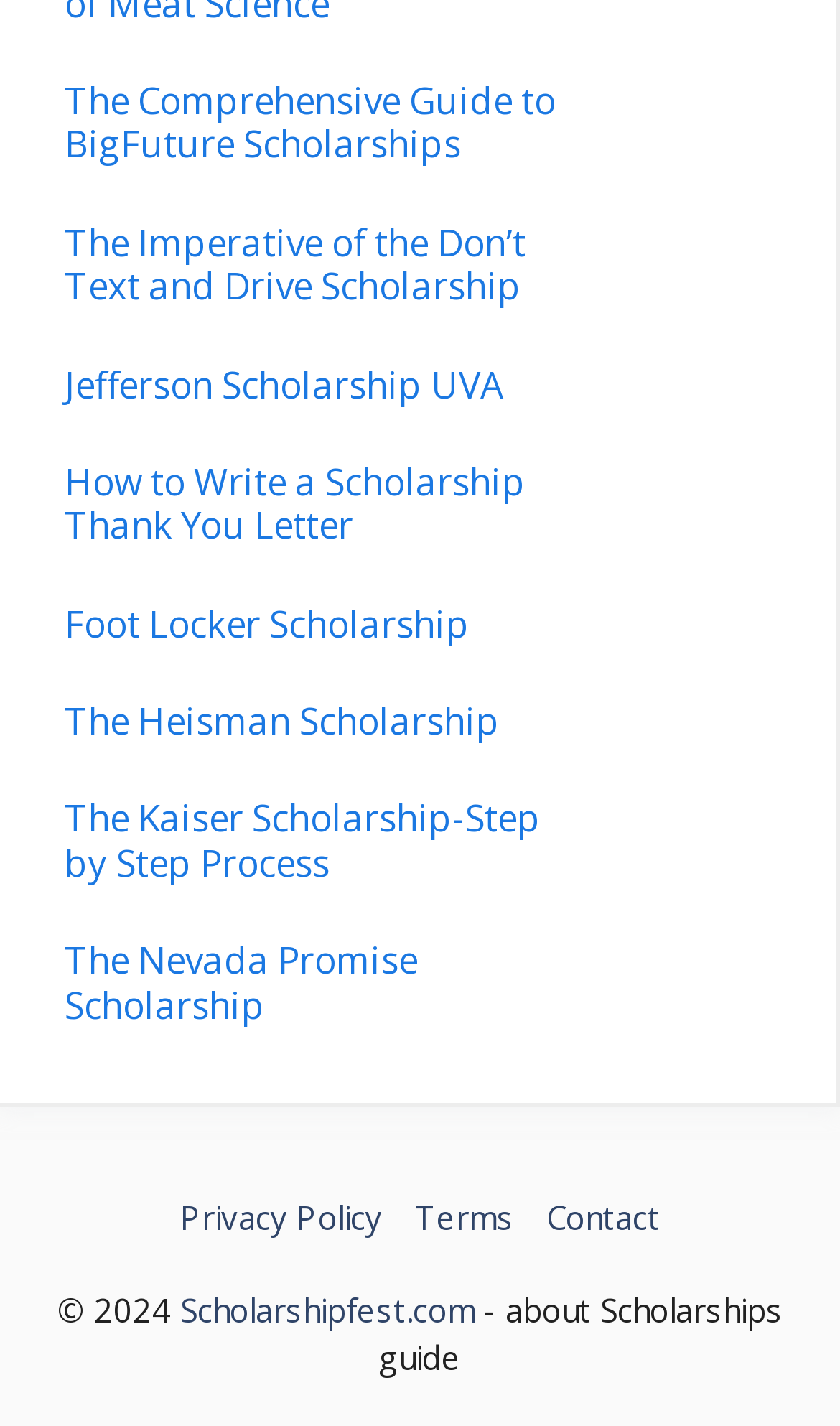What is the website about?
Answer the question with a single word or phrase derived from the image.

Scholarships guide